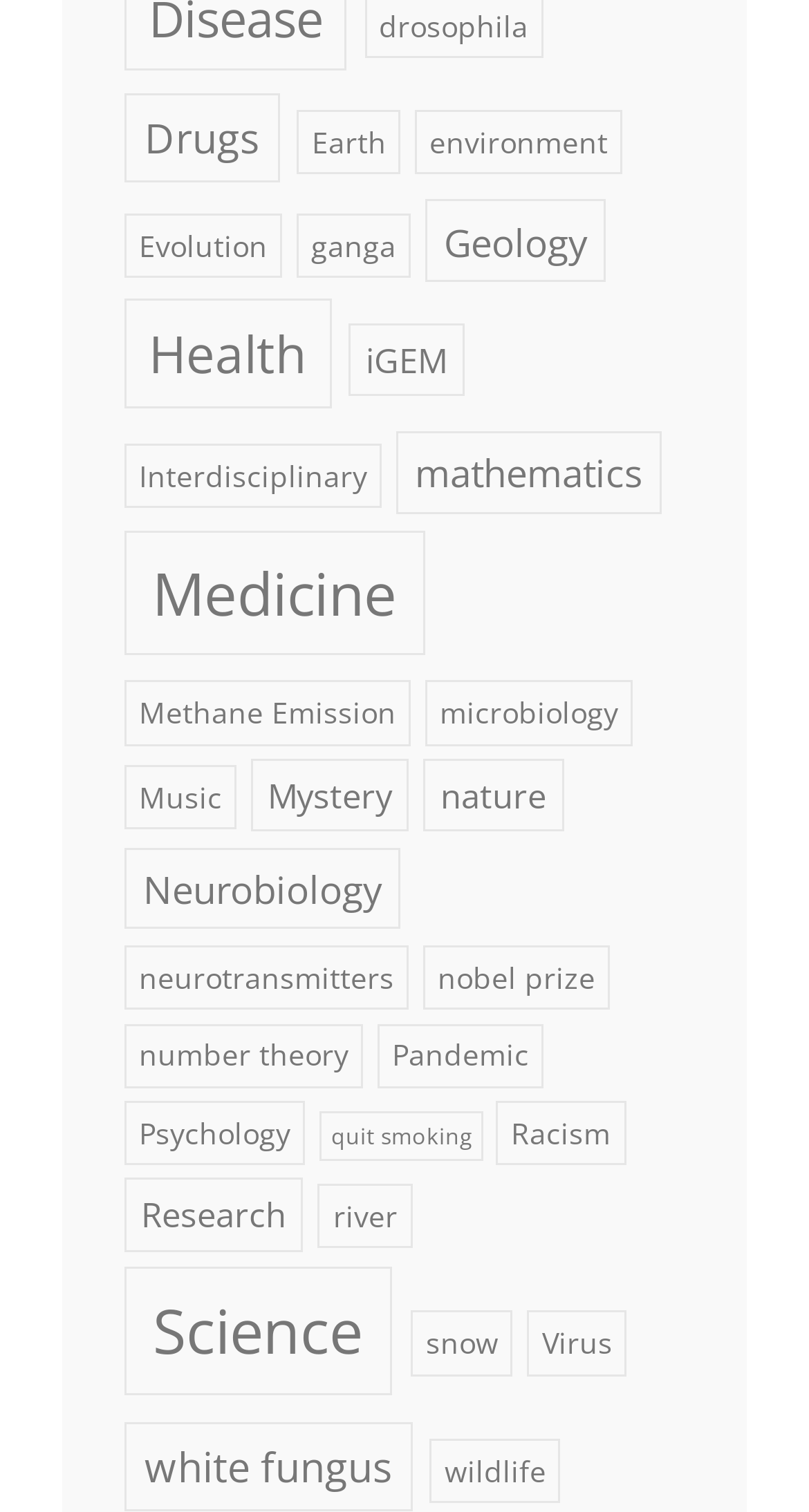How many topics are related to the environment?
Offer a detailed and exhaustive answer to the question.

I looked at the link elements on the webpage and found four topics related to the environment: 'Earth', 'environment', 'Ganga', and 'river'.